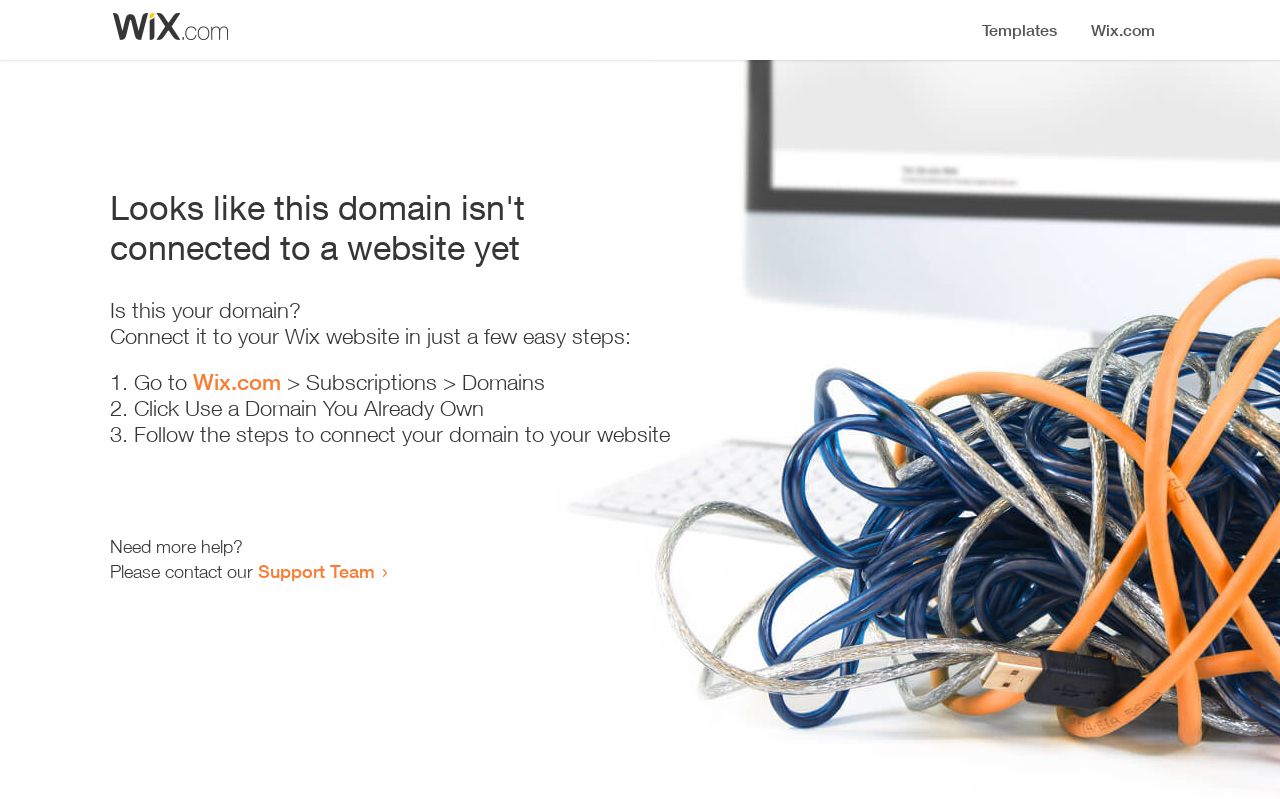Given the description of the UI element: "Wix.com", predict the bounding box coordinates in the form of [left, top, right, bottom], with each value being a float between 0 and 1.

[0.151, 0.462, 0.22, 0.494]